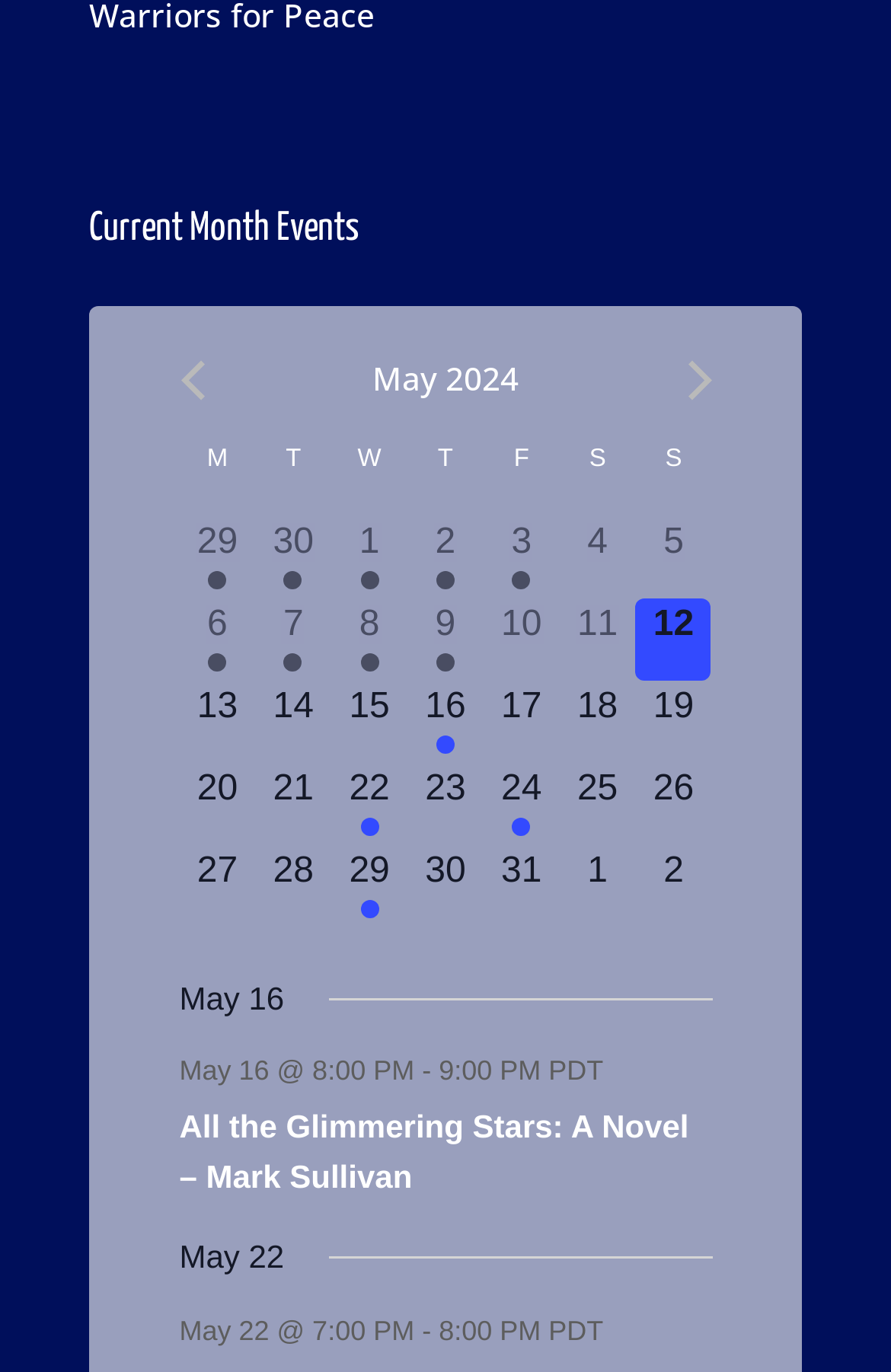How many days are shown in the calendar?
Utilize the image to construct a detailed and well-explained answer.

The calendar shows 10 days, from April 29 to May 9, which can be determined by counting the number of grid cells in the calendar.